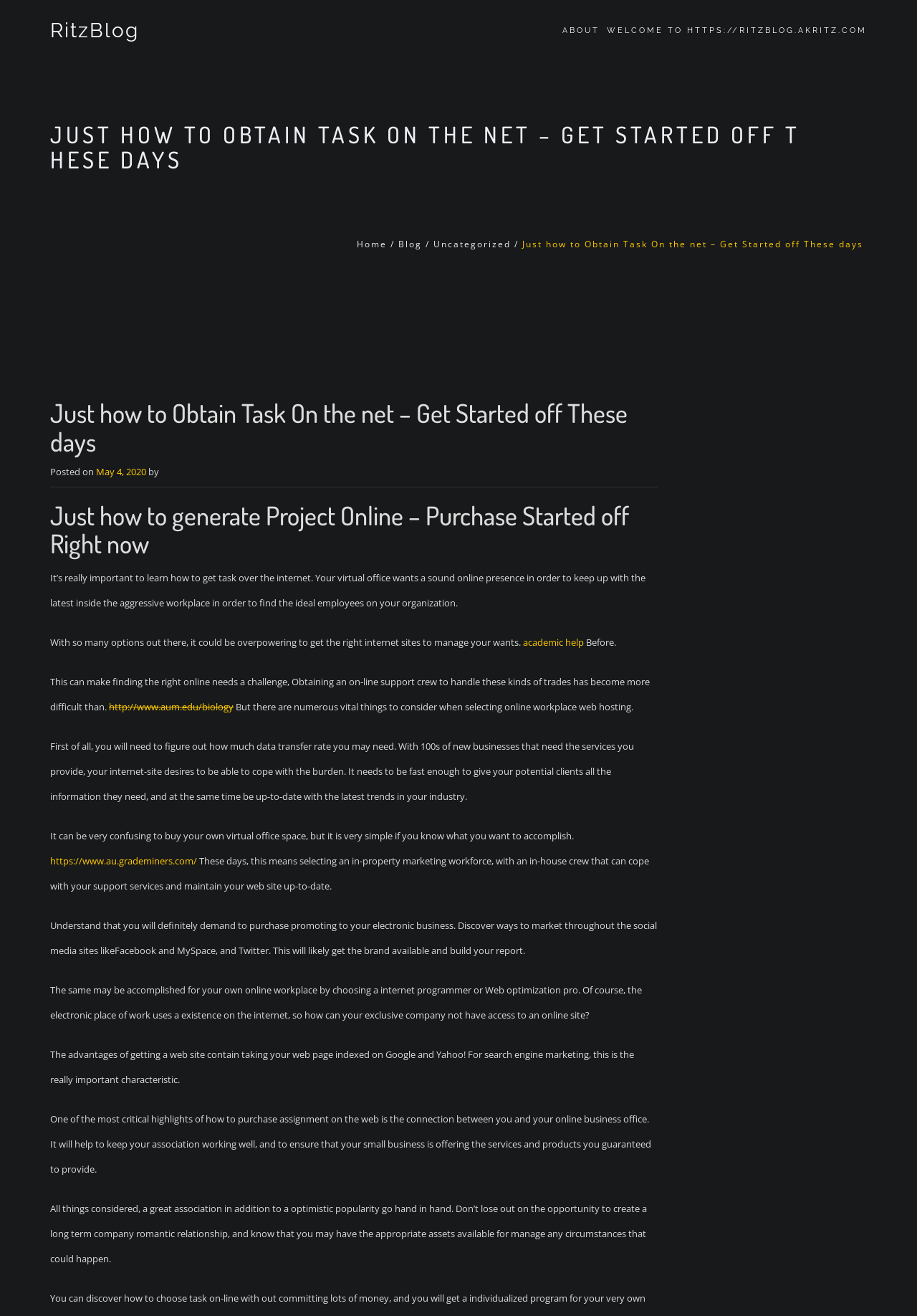Identify the bounding box coordinates for the UI element described as follows: "Home". Ensure the coordinates are four float numbers between 0 and 1, formatted as [left, top, right, bottom].

[0.389, 0.181, 0.422, 0.19]